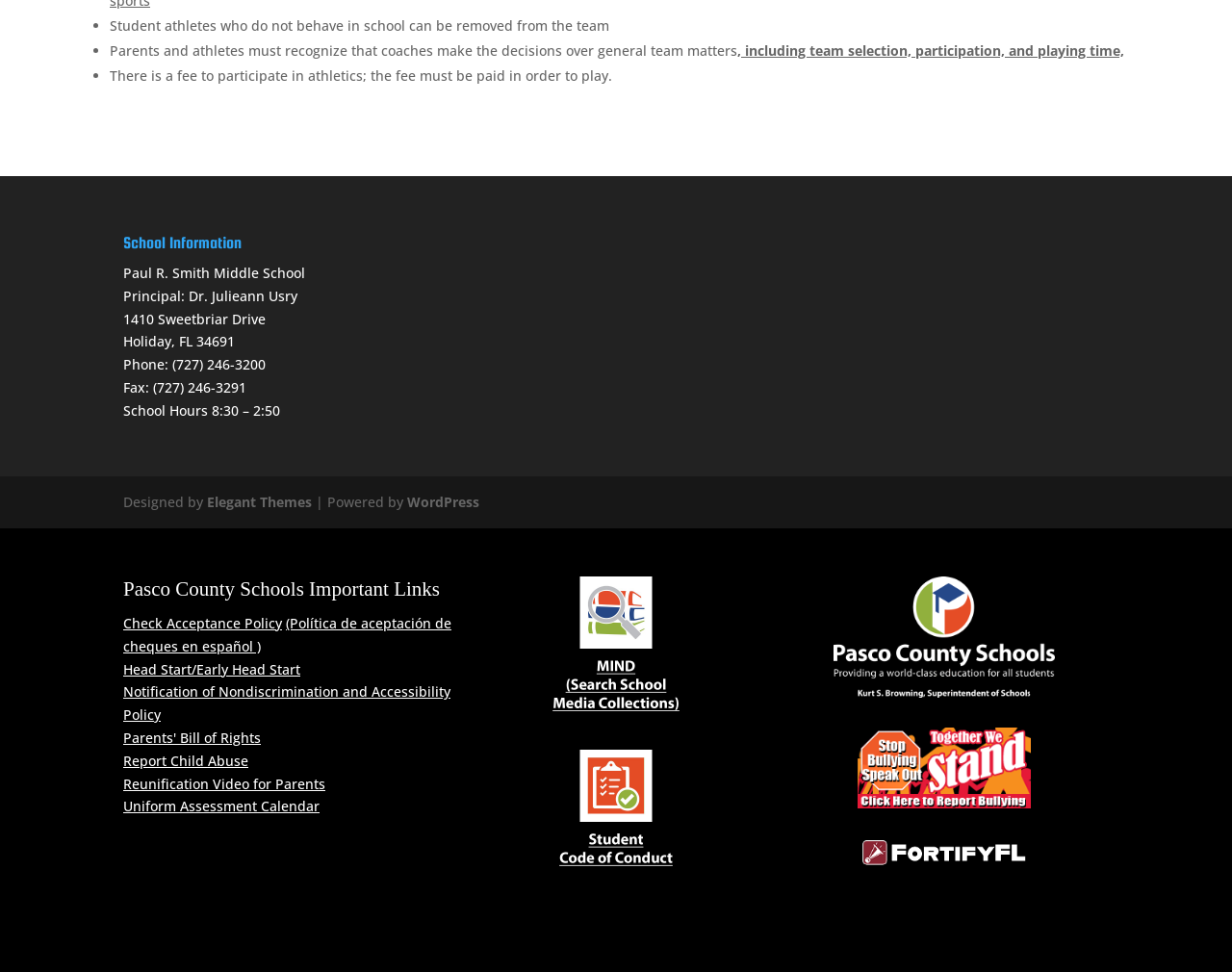Can you determine the bounding box coordinates of the area that needs to be clicked to fulfill the following instruction: "Check the 'Notification of Nondiscrimination and Accessibility Policy'"?

[0.1, 0.702, 0.366, 0.745]